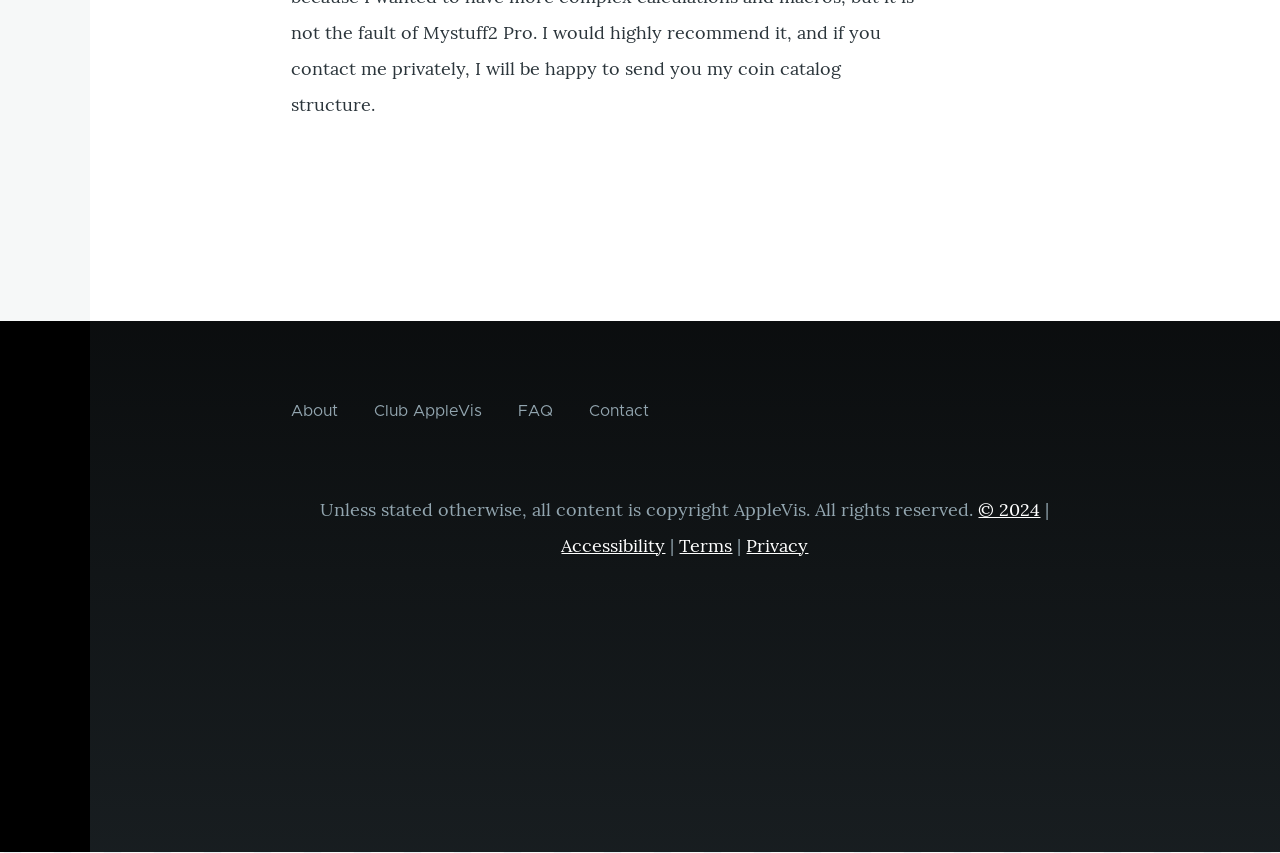Find the bounding box coordinates of the area that needs to be clicked in order to achieve the following instruction: "Go to About page". The coordinates should be specified as four float numbers between 0 and 1, i.e., [left, top, right, bottom].

[0.227, 0.461, 0.264, 0.503]